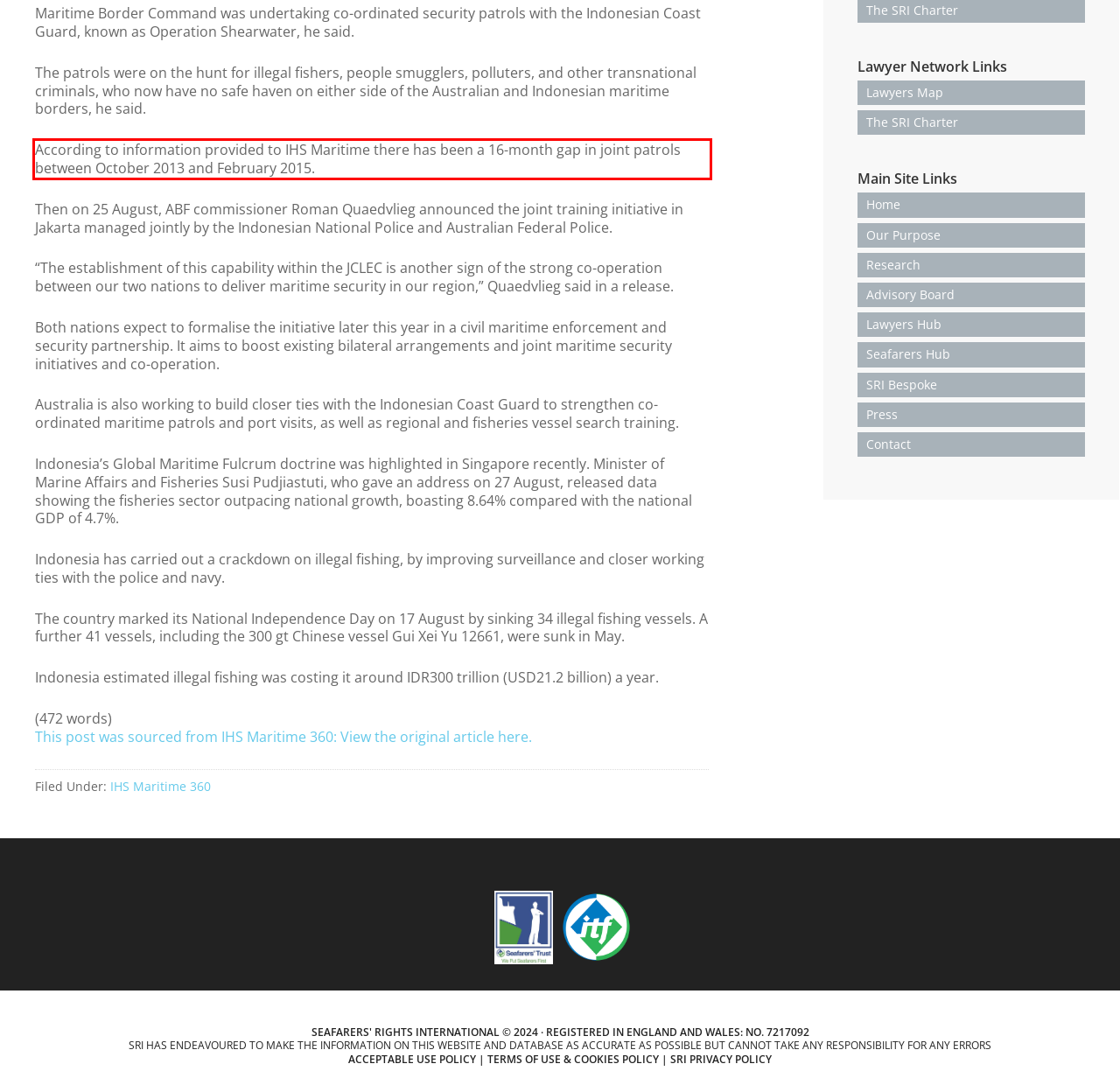Examine the screenshot of the webpage, locate the red bounding box, and perform OCR to extract the text contained within it.

According to information provided to IHS Maritime there has been a 16-month gap in joint patrols between October 2013 and February 2015.